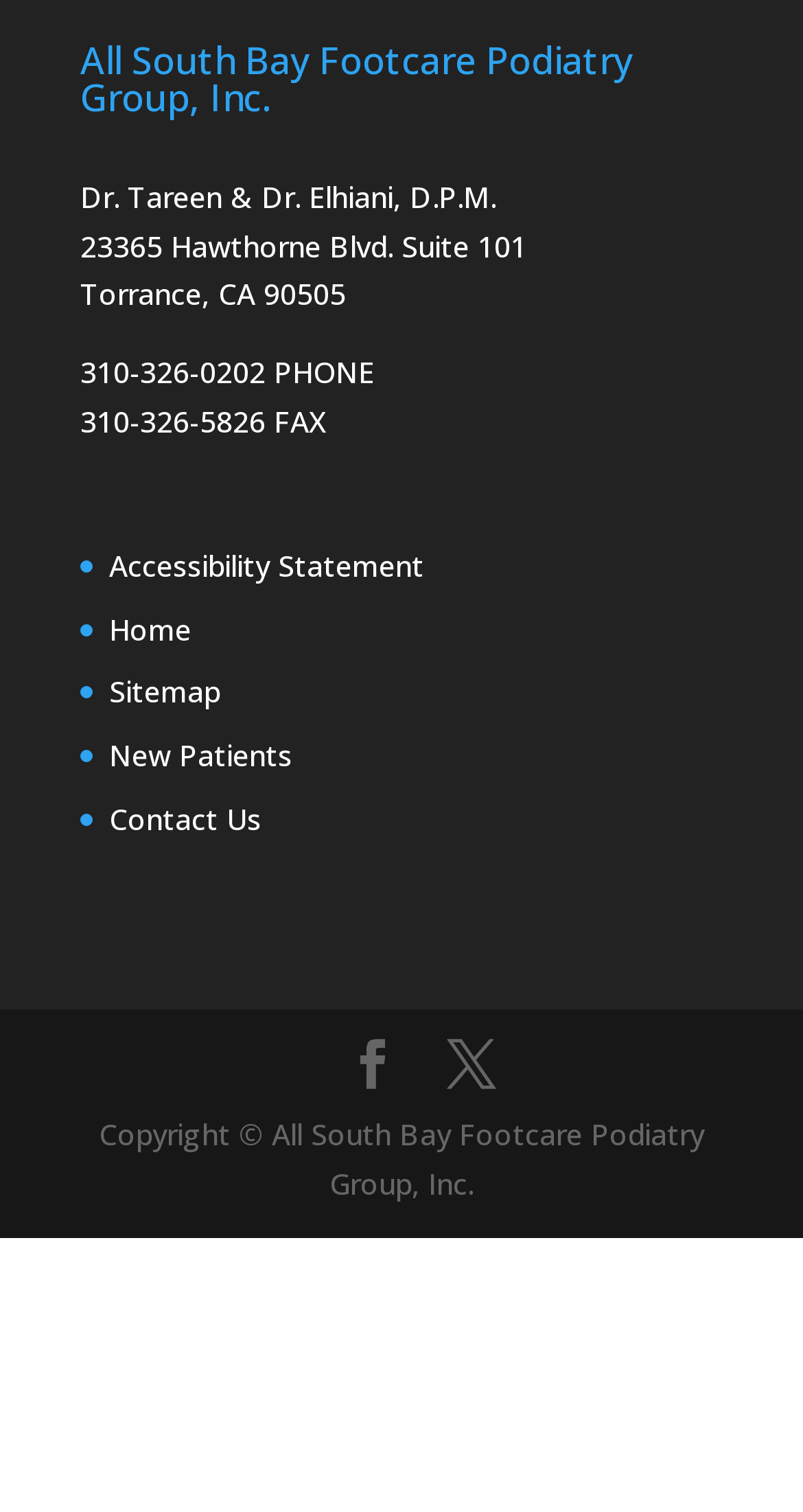Please determine the bounding box coordinates, formatted as (top-left x, top-left y, bottom-right x, bottom-right y), with all values as floating point numbers between 0 and 1. Identify the bounding box of the region described as: Next page

None